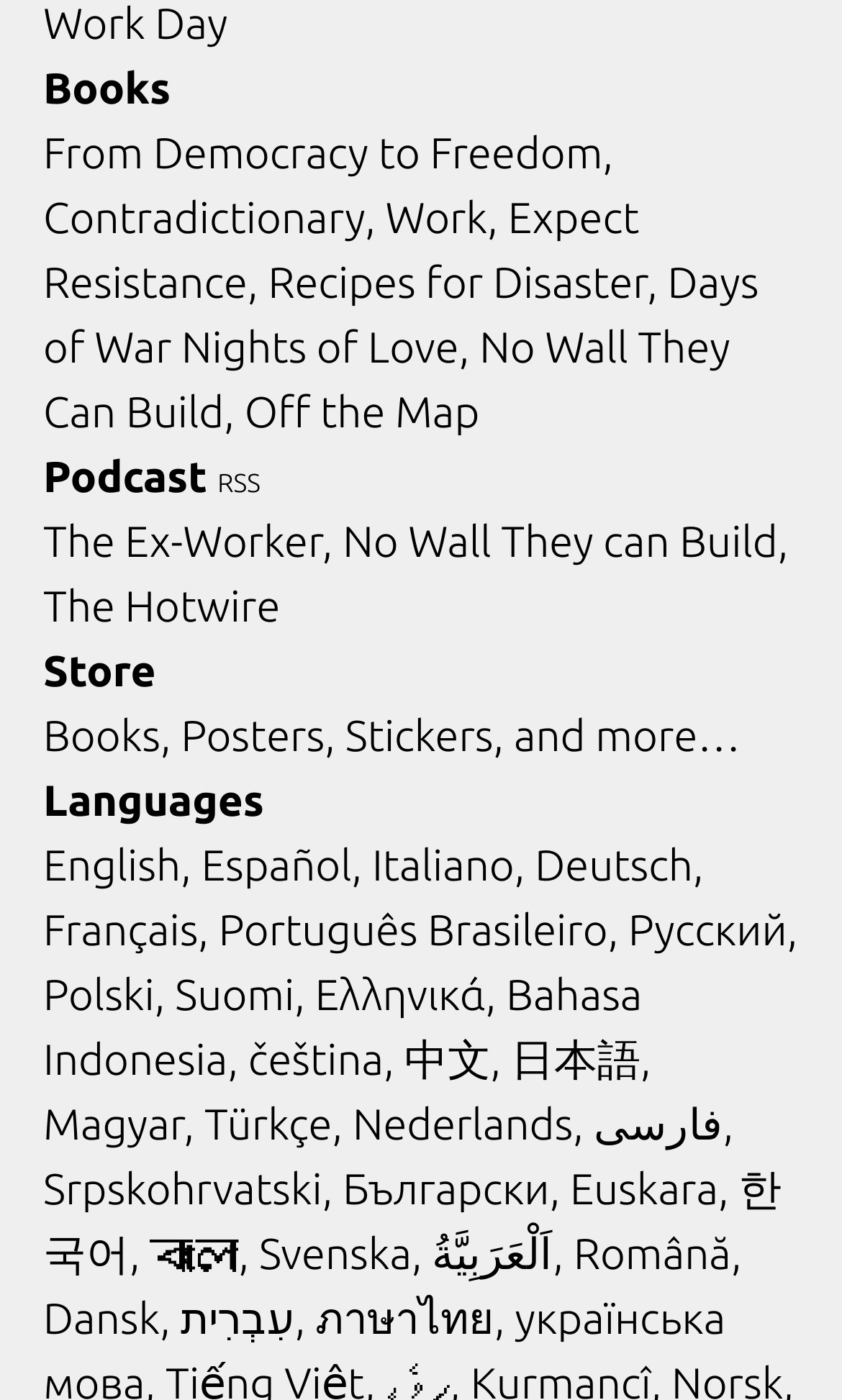Show the bounding box coordinates for the element that needs to be clicked to execute the following instruction: "Click on the 'Books' link". Provide the coordinates in the form of four float numbers between 0 and 1, i.e., [left, top, right, bottom].

[0.051, 0.044, 0.203, 0.08]